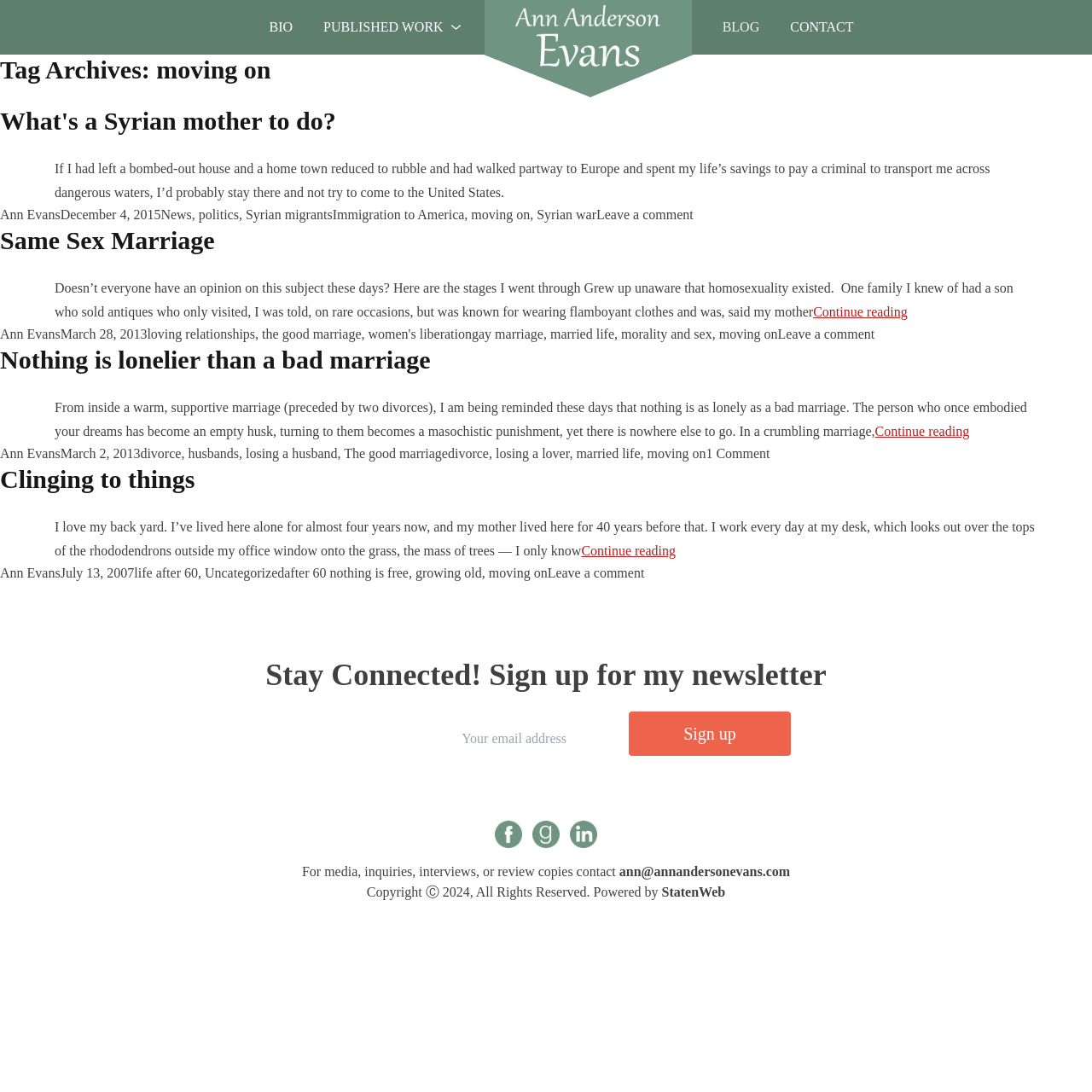Please provide the bounding box coordinates for the element that needs to be clicked to perform the following instruction: "view Same Sex Marriage article". The coordinates should be given as four float numbers between 0 and 1, i.e., [left, top, right, bottom].

[0.0, 0.206, 1.0, 0.316]